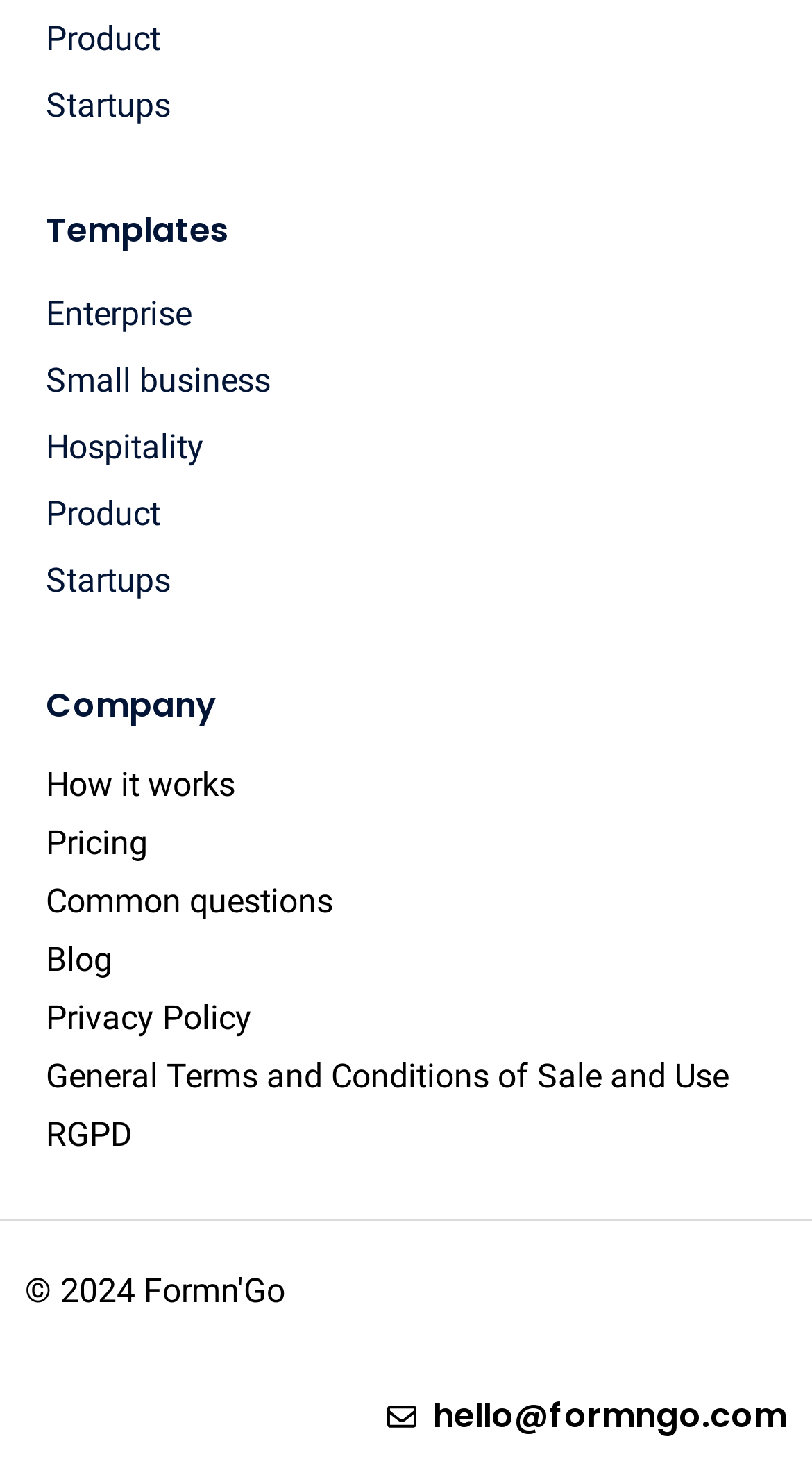Are there any templates available?
Based on the image, answer the question with as much detail as possible.

By examining the webpage, I can see that there is a category listed as 'Templates', which indicates that templates are available. The bounding box coordinates of this category are [0.056, 0.142, 0.282, 0.175].